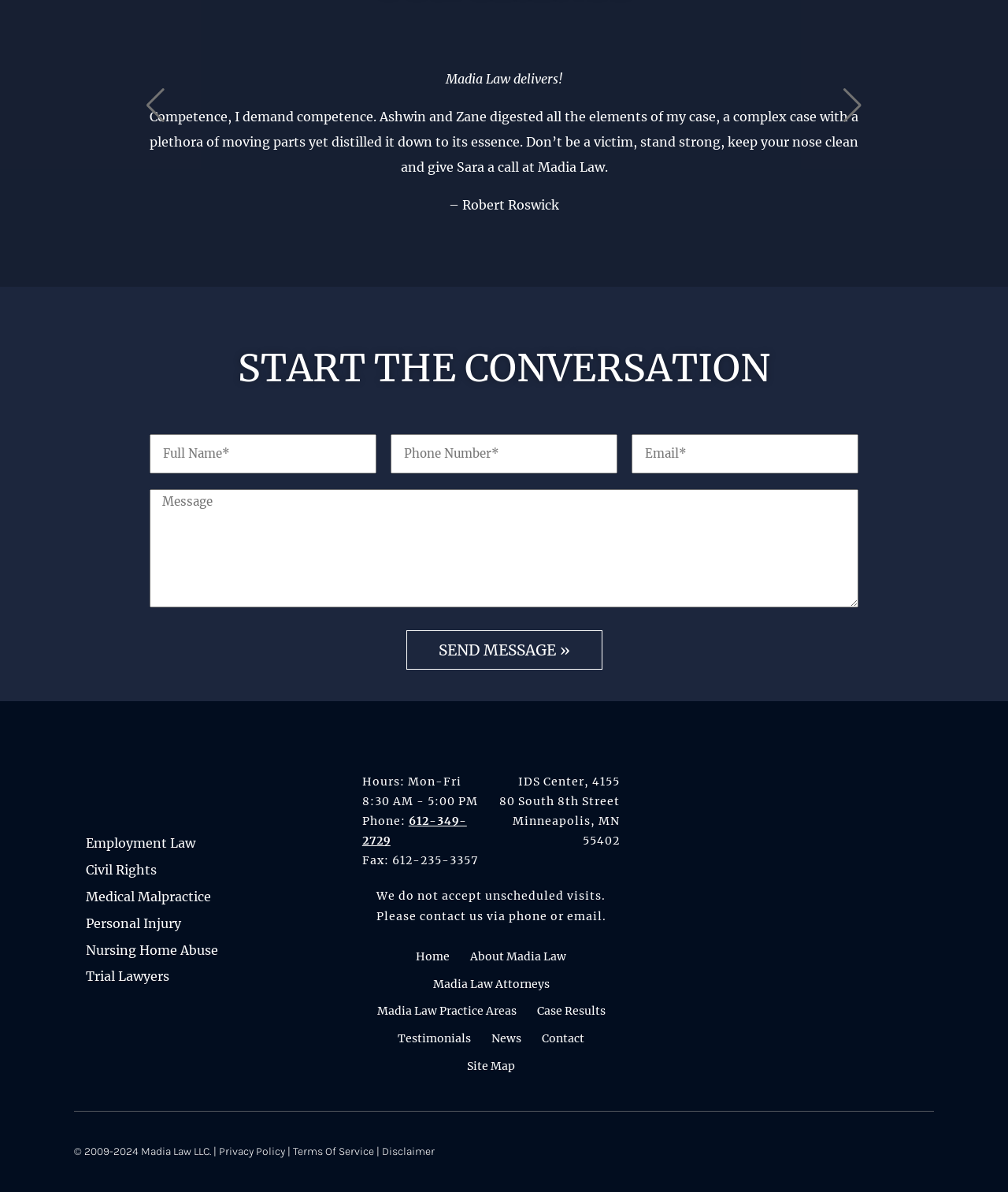Determine the bounding box coordinates of the clickable region to carry out the instruction: "View the Minneapolis Office location".

[0.645, 0.647, 0.927, 0.846]